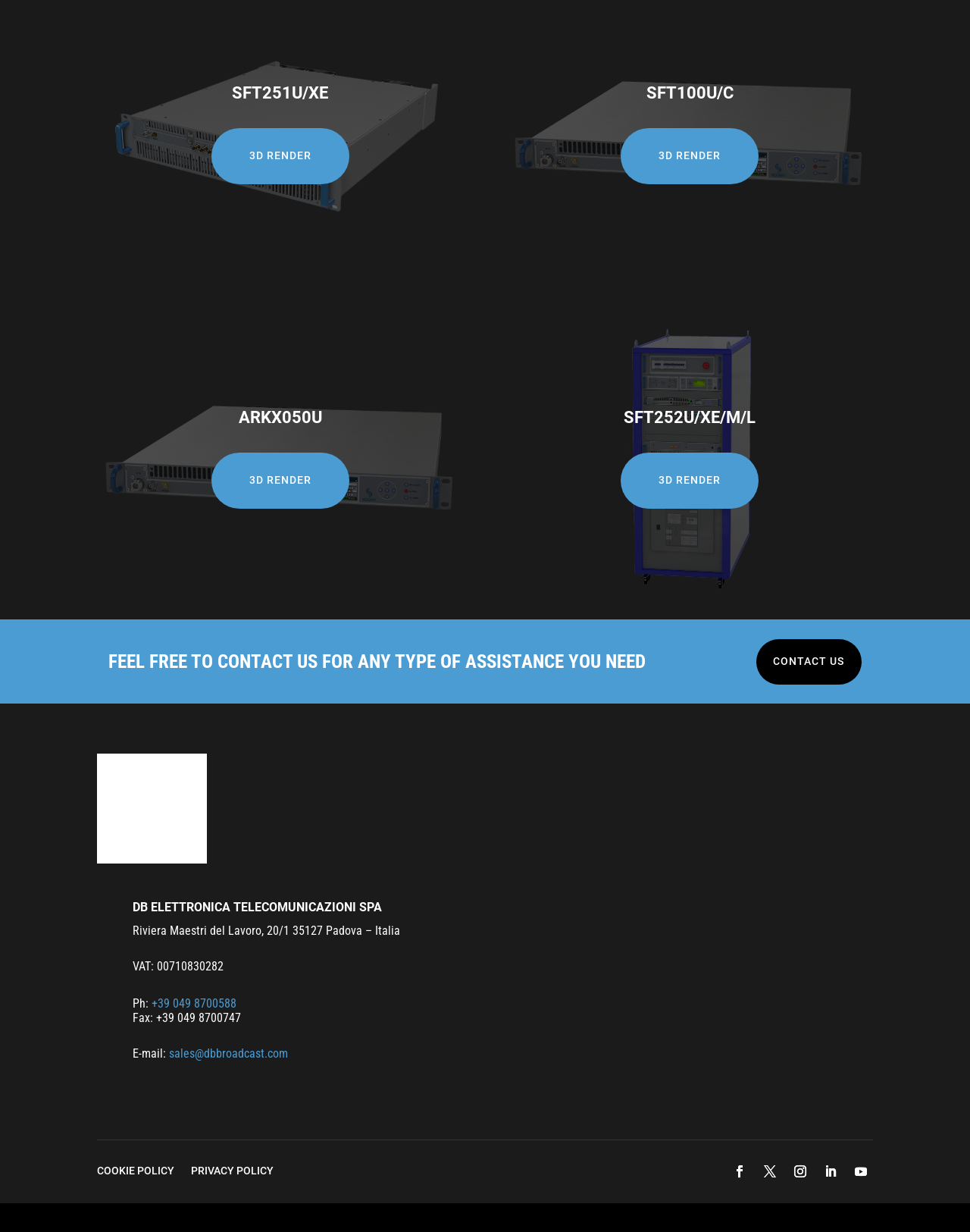Identify and provide the bounding box coordinates of the UI element described: "Follow". The coordinates should be formatted as [left, top, right, bottom], with each number being a float between 0 and 1.

[0.844, 0.941, 0.869, 0.961]